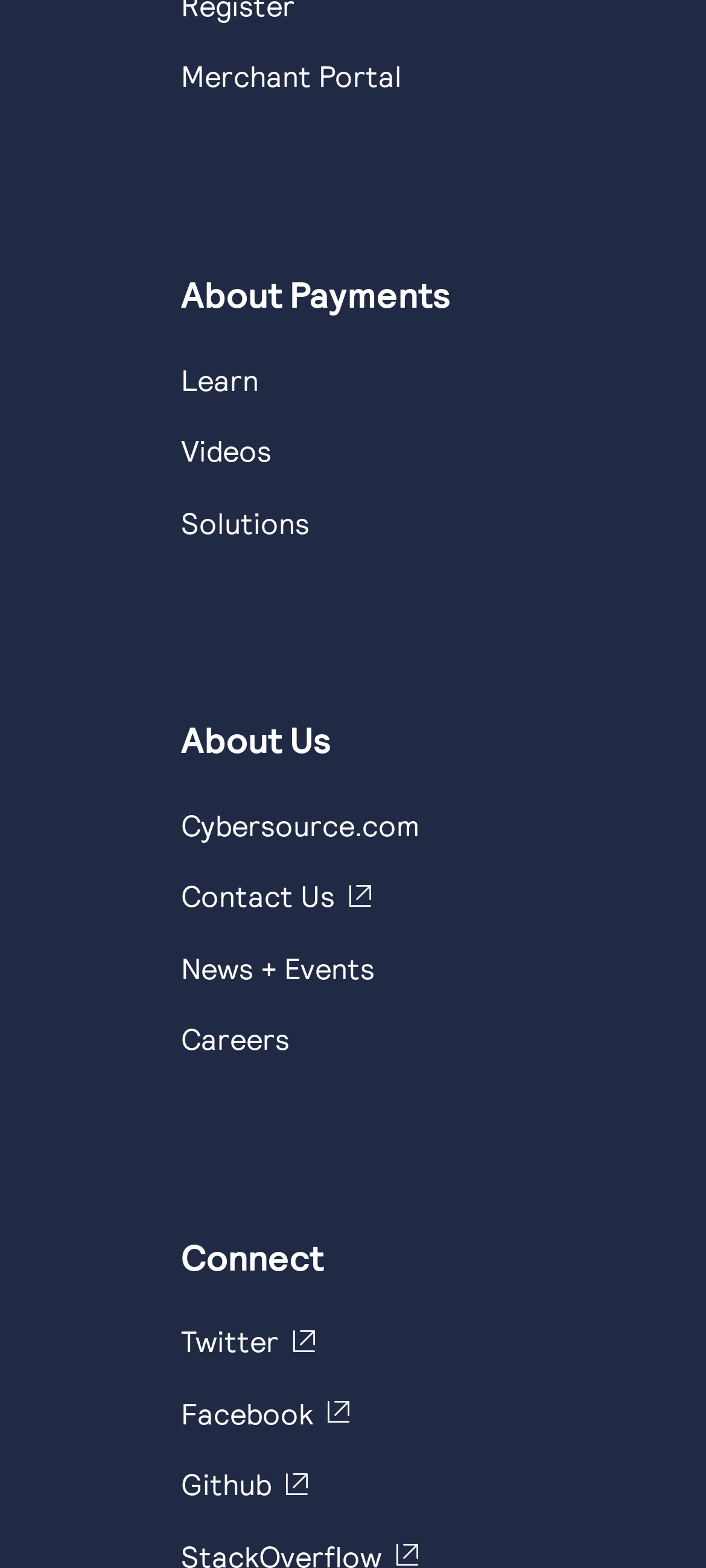Please provide the bounding box coordinates for the element that needs to be clicked to perform the instruction: "Watch videos". The coordinates must consist of four float numbers between 0 and 1, formatted as [left, top, right, bottom].

[0.256, 0.276, 0.385, 0.298]